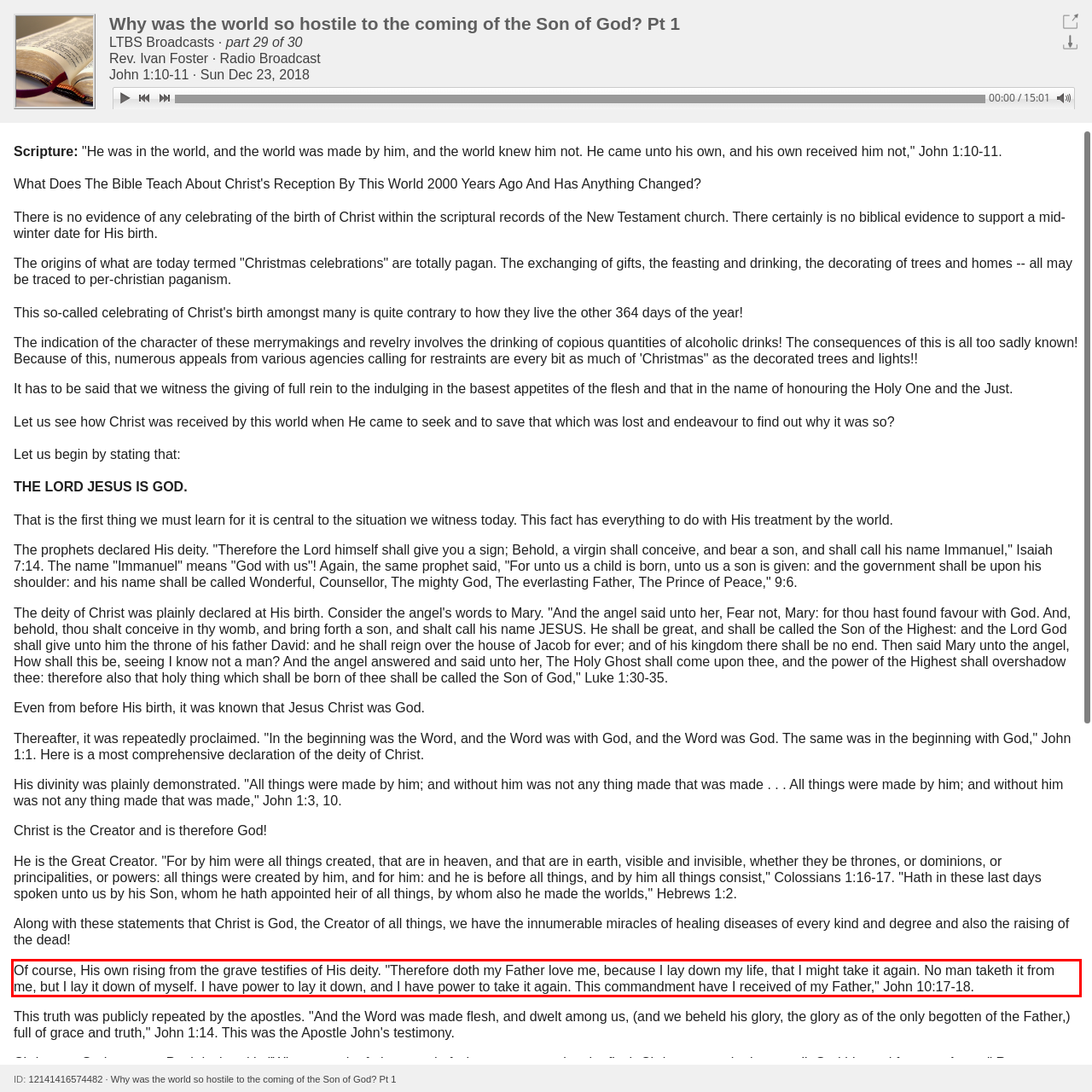Review the webpage screenshot provided, and perform OCR to extract the text from the red bounding box.

Of course, His own rising from the grave testifies of His deity. "Therefore doth my Father love me, because I lay down my life, that I might take it again. No man taketh it from me, but I lay it down of myself. I have power to lay it down, and I have power to take it again. This commandment have I received of my Father," John 10:17-18.